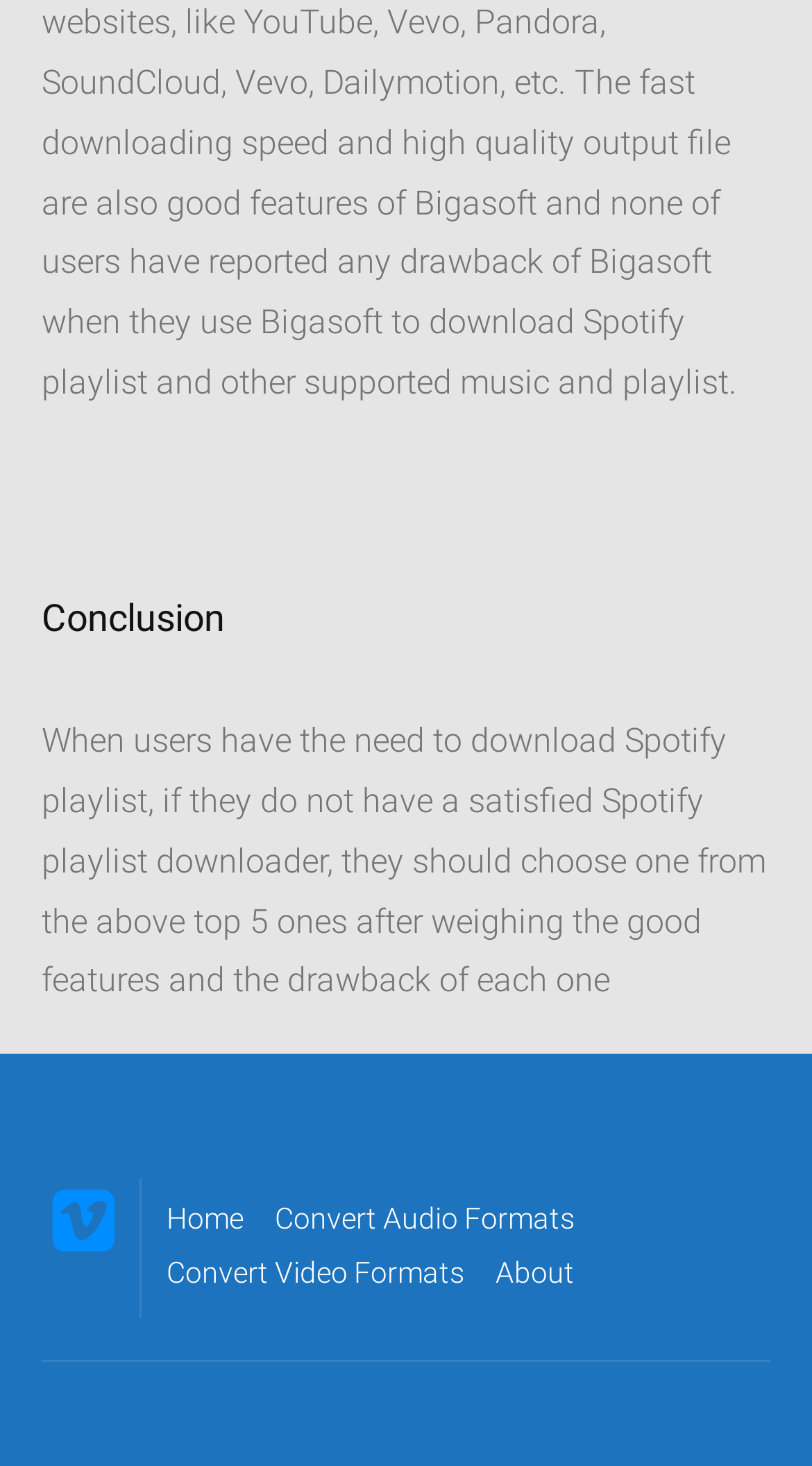With reference to the image, please provide a detailed answer to the following question: How many columns are in the navigation menu?

I examined the bounding box coordinates of the elements in the navigation menu and found that they are aligned vertically, which means they are in a single column.